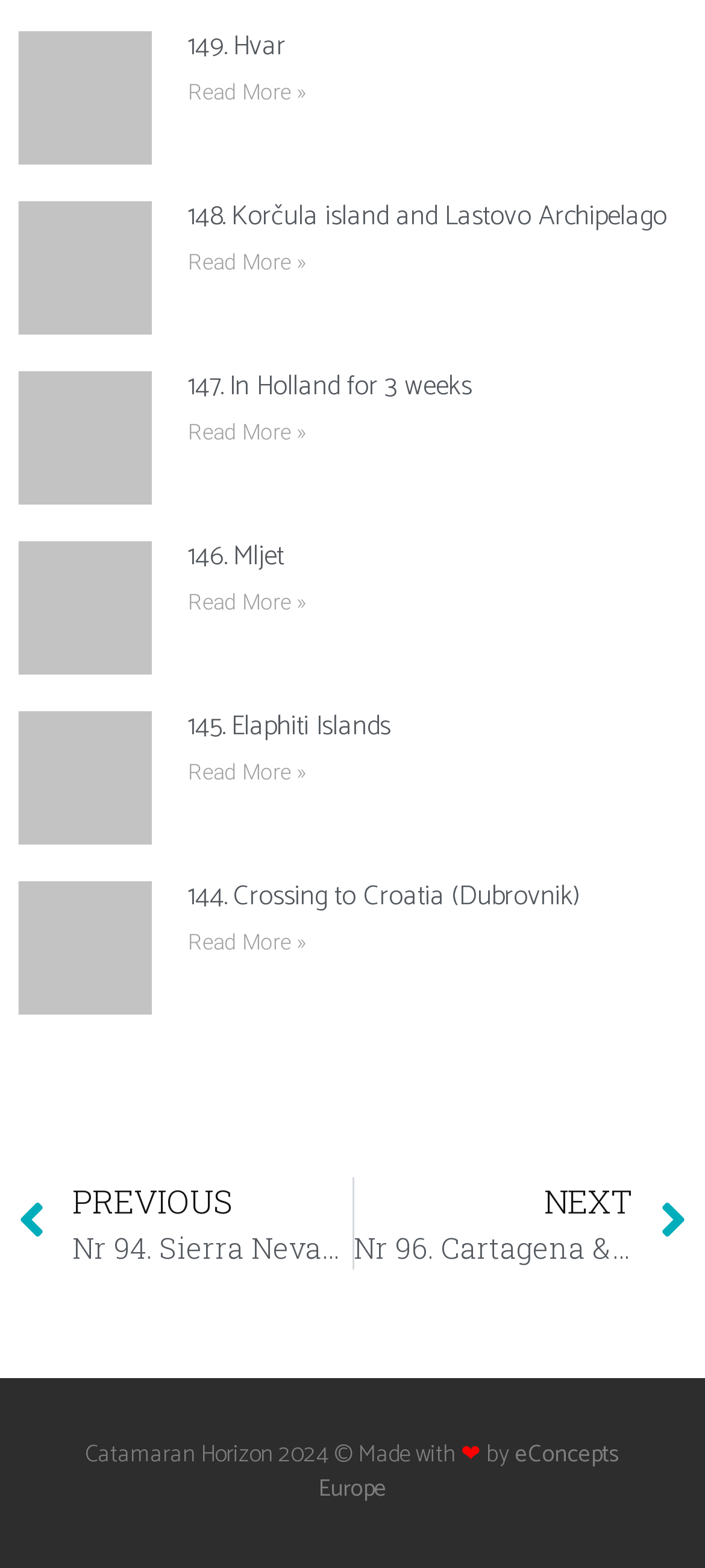Can you pinpoint the bounding box coordinates for the clickable element required for this instruction: "Click on Prev"? The coordinates should be four float numbers between 0 and 1, i.e., [left, top, right, bottom].

[0.026, 0.751, 0.499, 0.81]